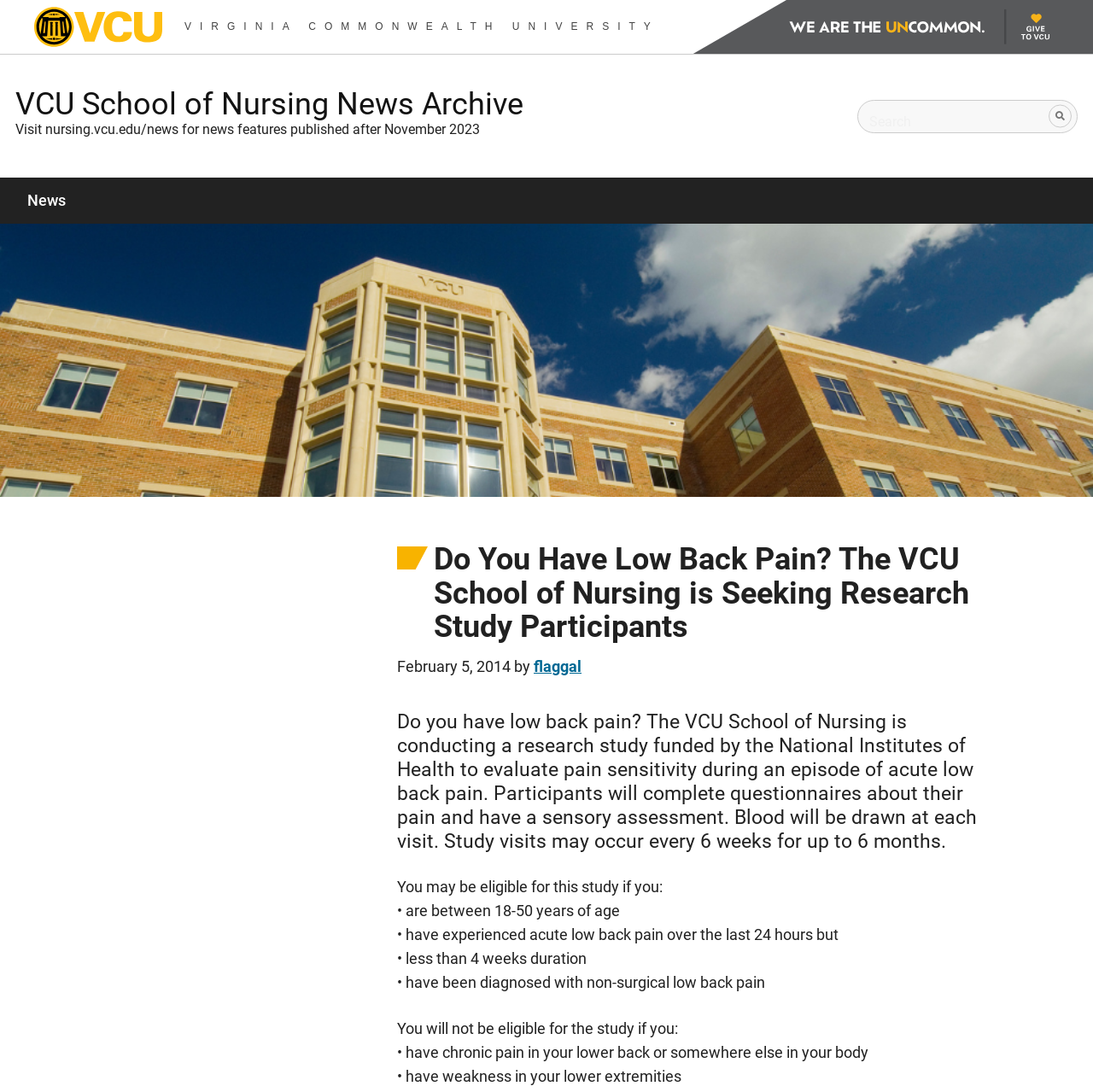Given the webpage screenshot and the description, determine the bounding box coordinates (top-left x, top-left y, bottom-right x, bottom-right y) that define the location of the UI element matching this description: Virginia Commonwealth University

[0.169, 0.0, 0.603, 0.049]